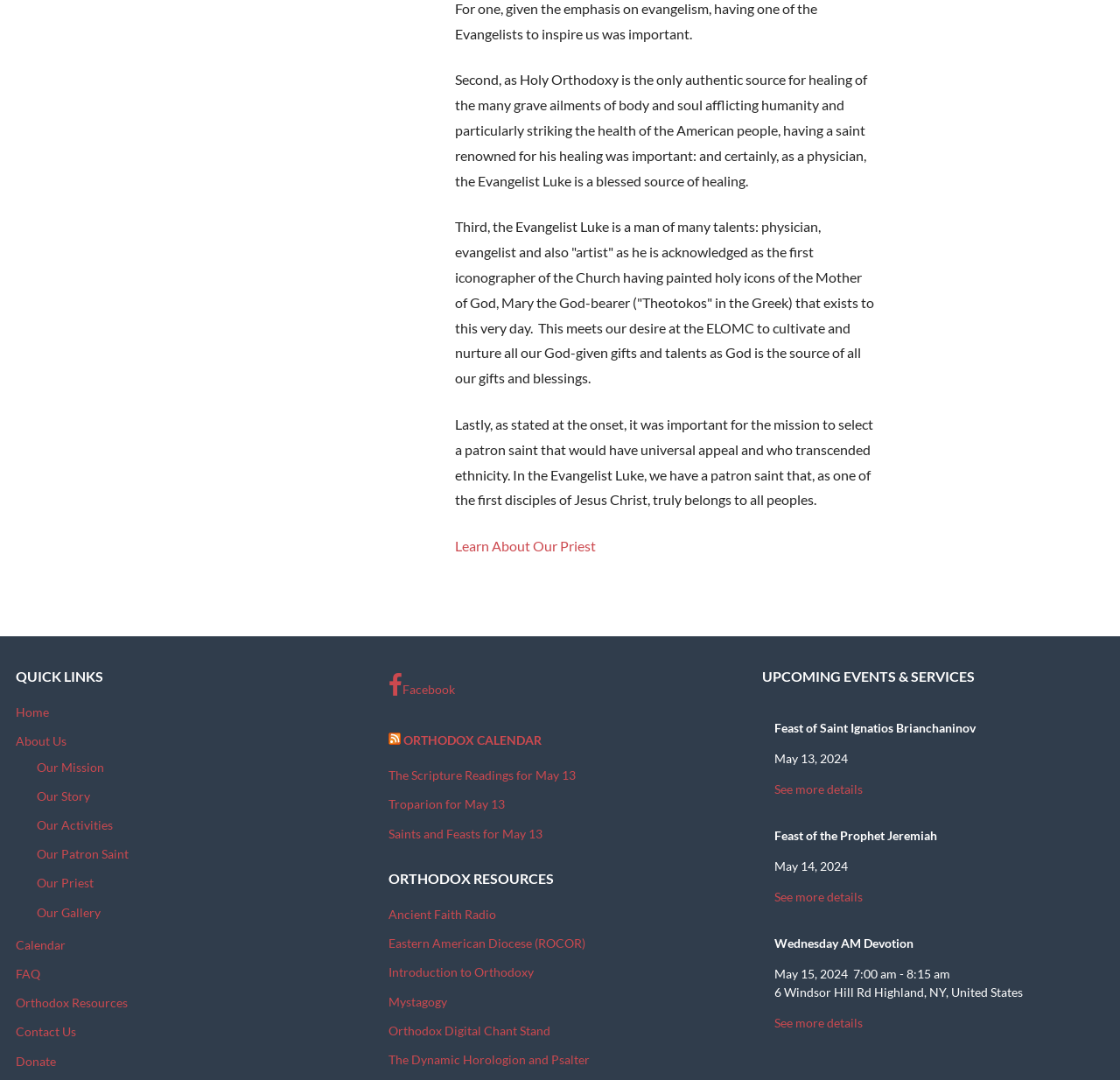Please determine the bounding box coordinates of the clickable area required to carry out the following instruction: "Explore the 'RECENT POSTS' section". The coordinates must be four float numbers between 0 and 1, represented as [left, top, right, bottom].

None